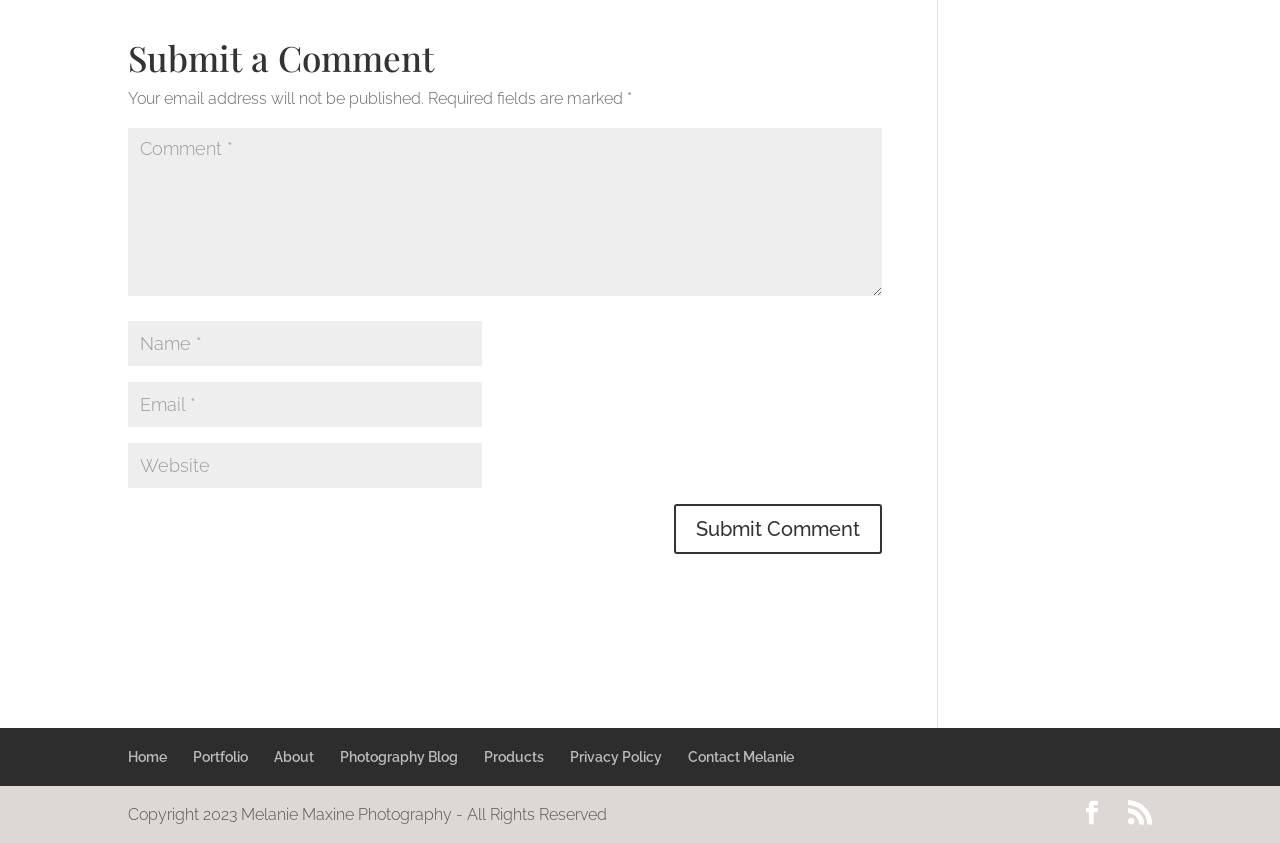Locate the bounding box coordinates of the item that should be clicked to fulfill the instruction: "Enter a comment".

[0.1, 0.152, 0.689, 0.352]